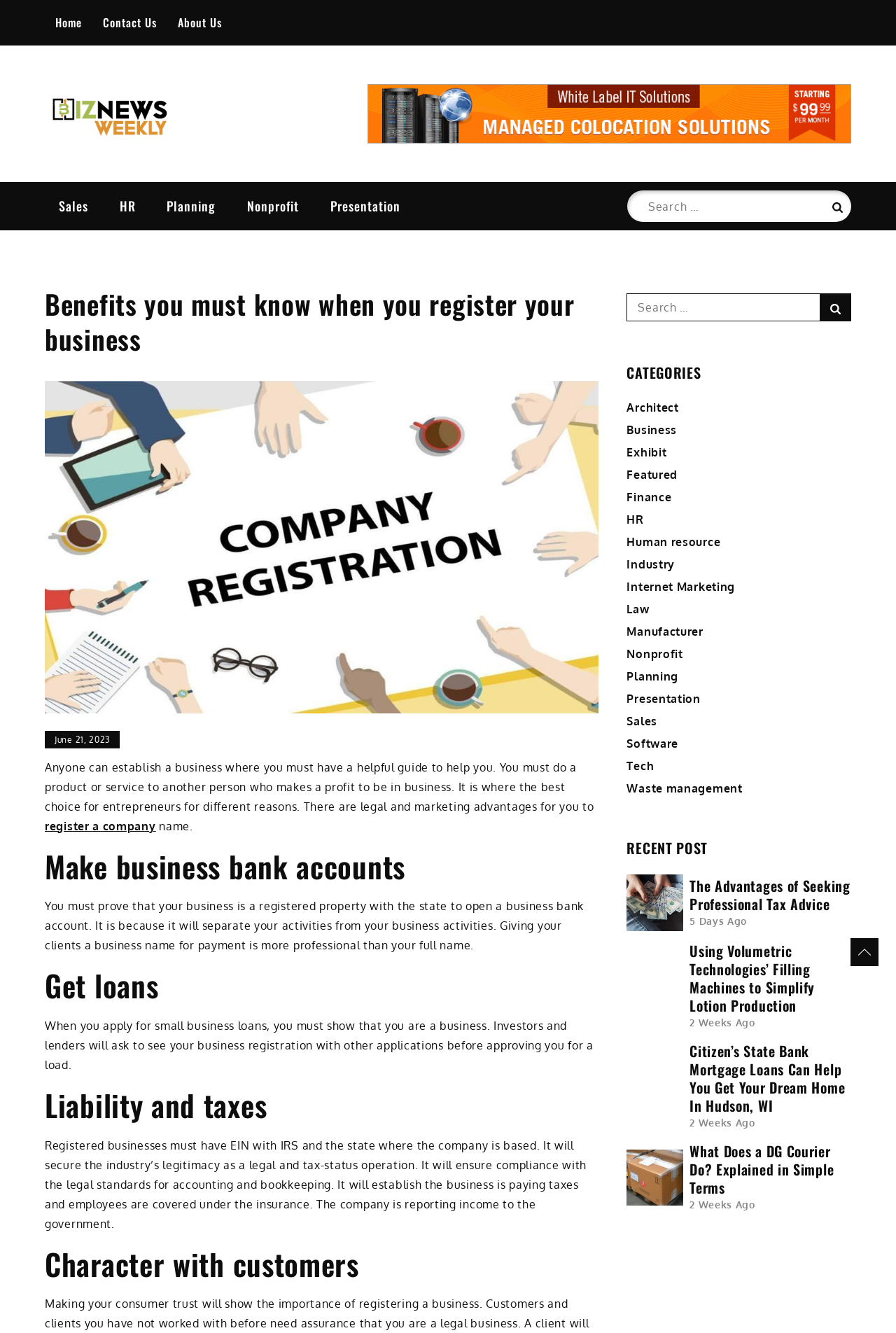Can you provide the bounding box coordinates for the element that should be clicked to implement the instruction: "Read about benefits of registering a business"?

[0.05, 0.404, 0.668, 0.415]